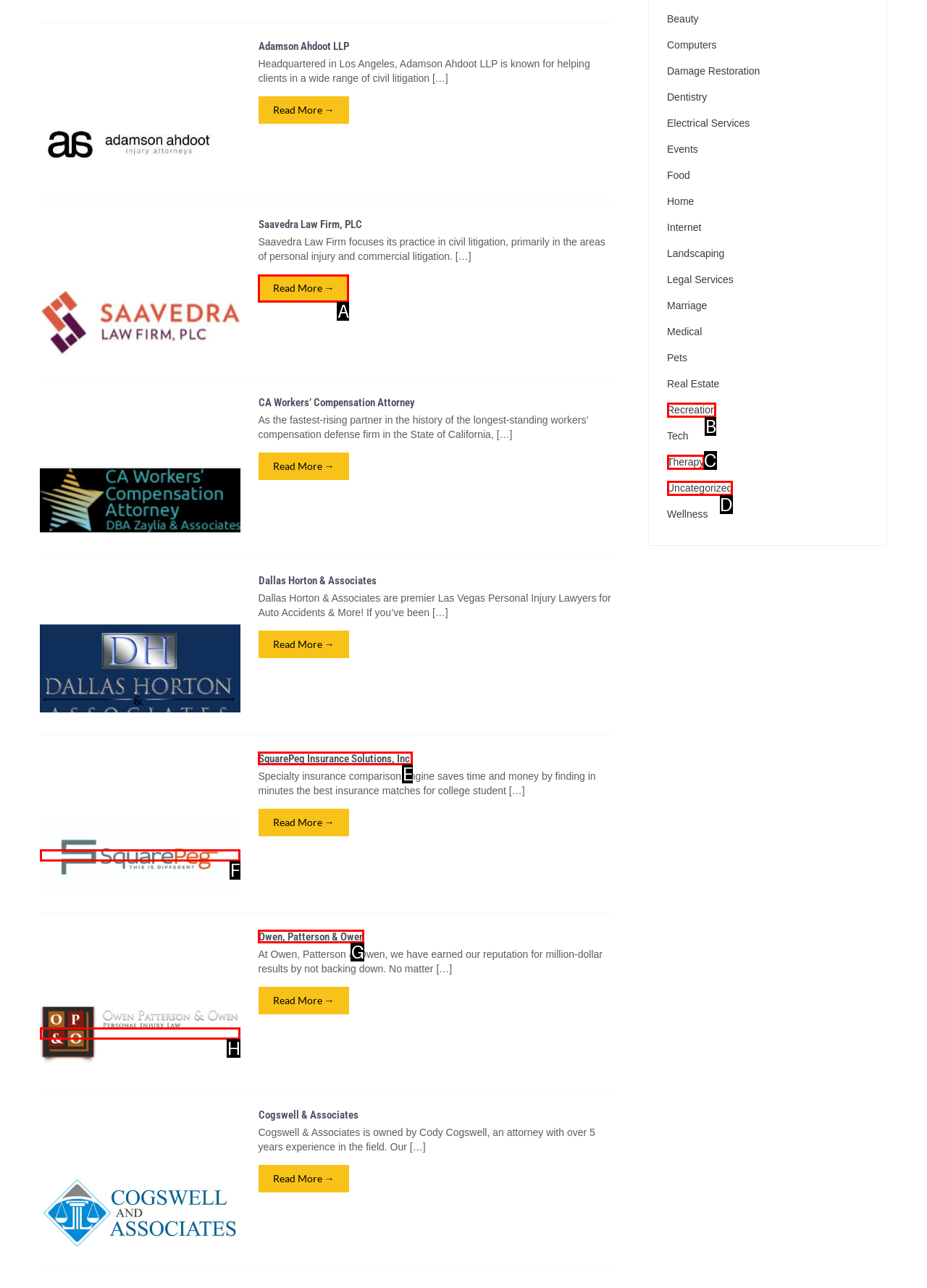Select the HTML element that matches the description: alt="SquarePeg Insurance Solutions, Inc."
Respond with the letter of the correct choice from the given options directly.

F